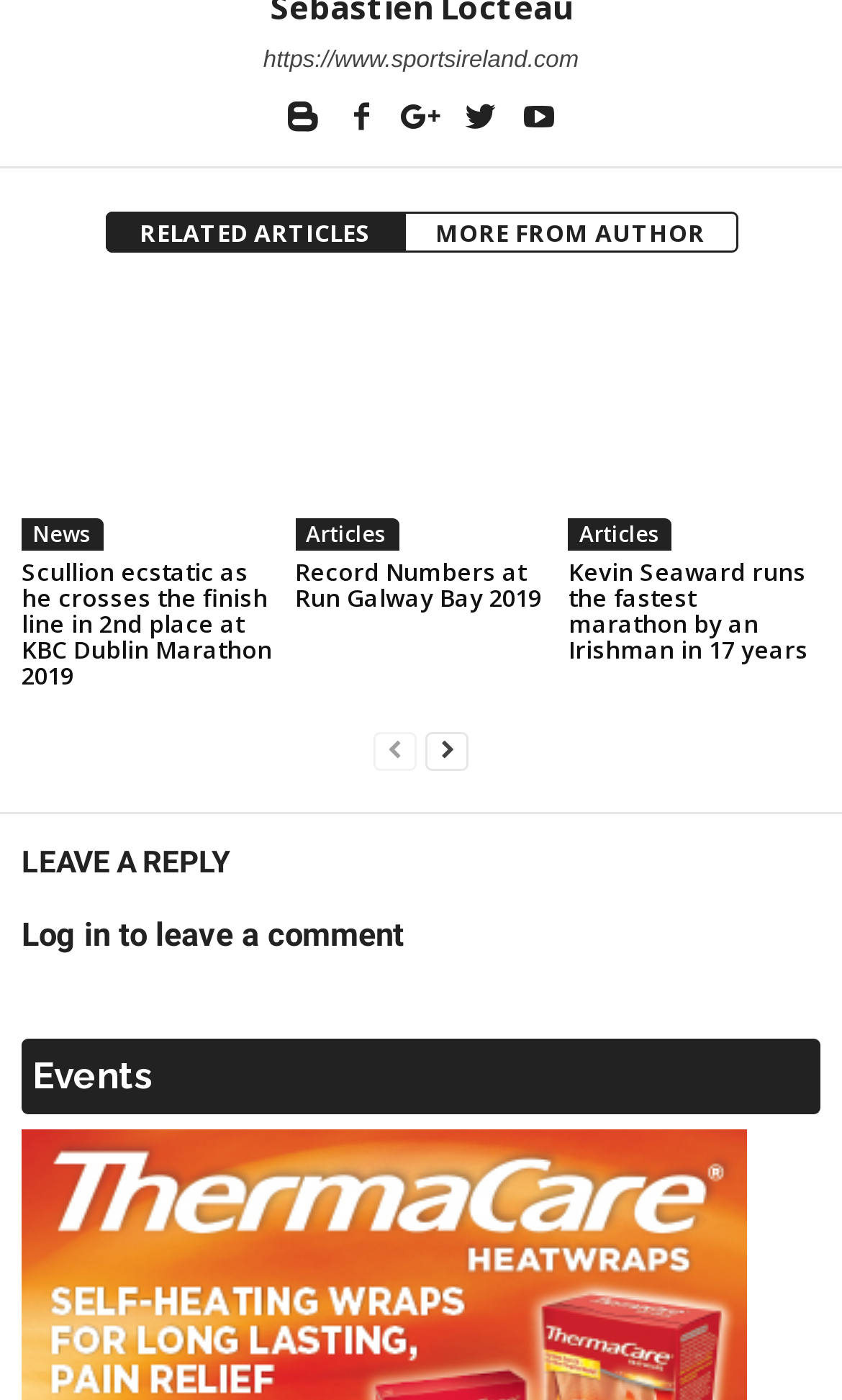Identify the bounding box coordinates of the clickable region required to complete the instruction: "Click on the link to log in to leave a comment". The coordinates should be given as four float numbers within the range of 0 and 1, i.e., [left, top, right, bottom].

[0.026, 0.654, 0.479, 0.682]